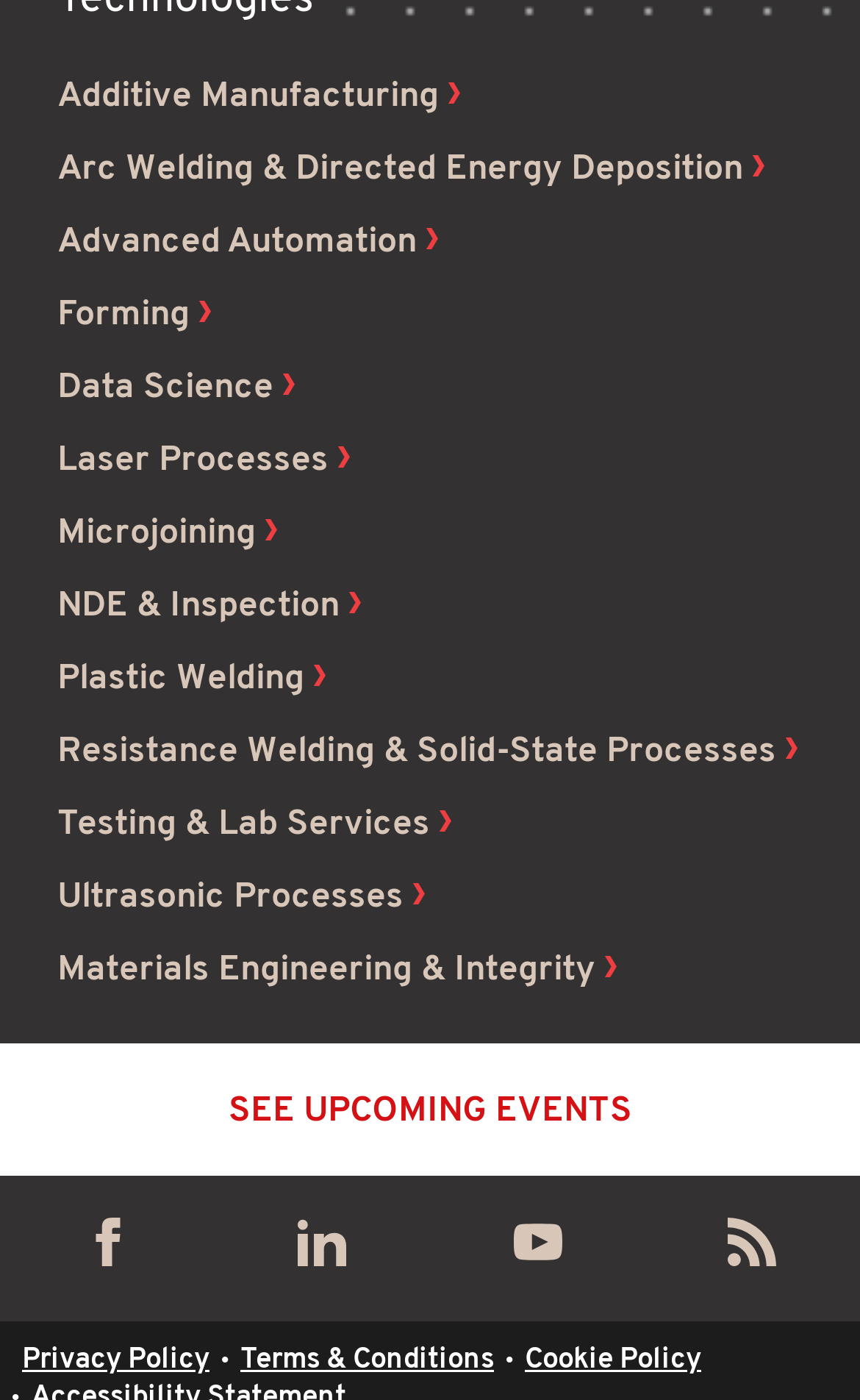From the webpage screenshot, predict the bounding box of the UI element that matches this description: "Forming".

[0.067, 0.213, 0.246, 0.238]